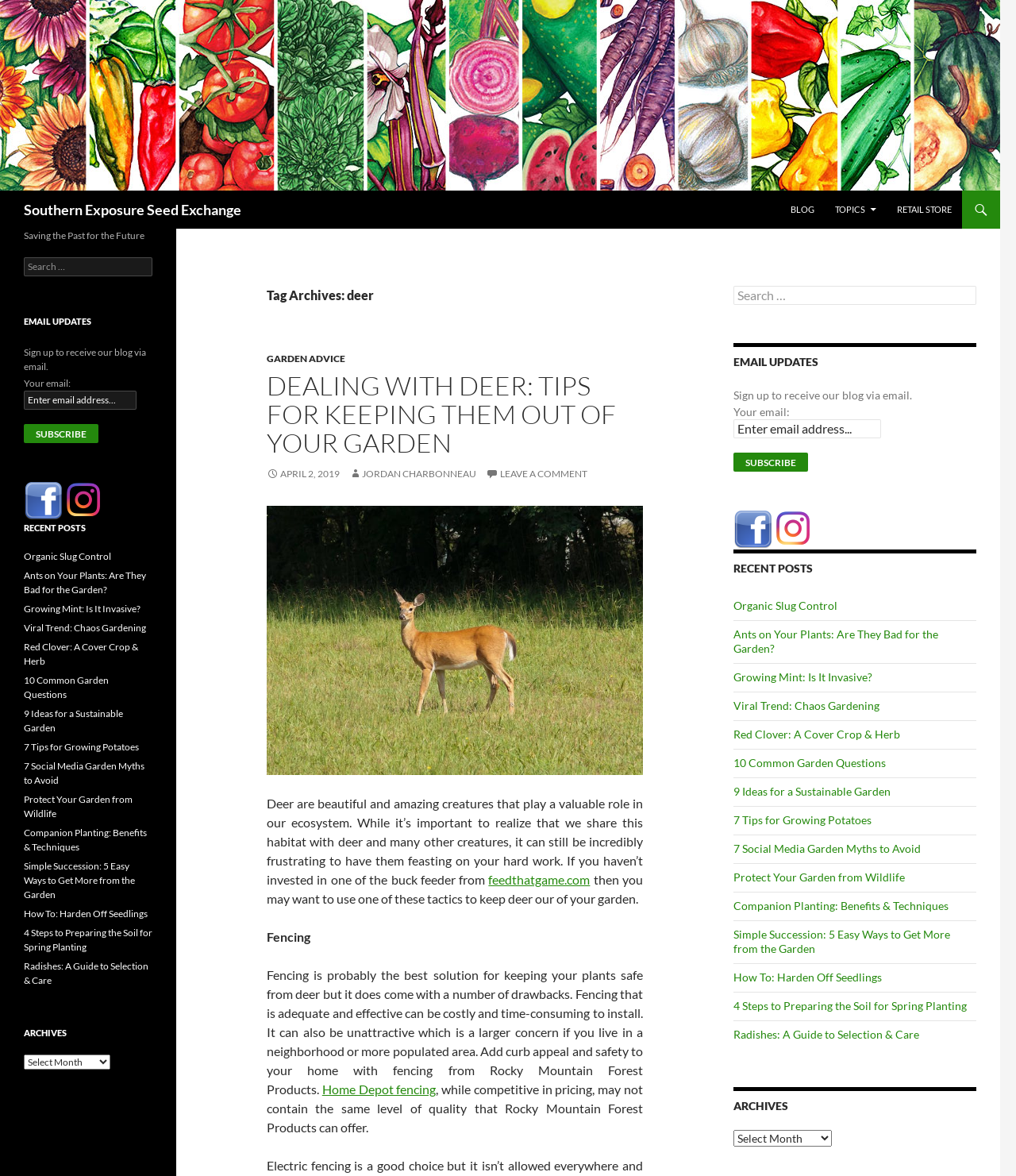Give a detailed overview of the webpage's appearance and contents.

This webpage is about Southern Exposure Seed Exchange, a company that provides gardening advice and resources. At the top of the page, there is a logo and a navigation menu with links to "BLOG", "TOPICS", and "RETAIL STORE". Below the navigation menu, there is a heading that reads "Tag Archives: deer", indicating that the page is about dealing with deer in gardens.

The main content of the page is an article titled "DEALING WITH DEER: TIPS FOR KEEPING THEM OUT OF YOUR GARDEN". The article discusses the importance of realizing that deer are a natural part of the ecosystem, but also provides tips on how to keep them out of gardens. The article is divided into sections, with headings such as "Fencing" and "Other Tactics". There are also links to other relevant articles and resources throughout the page.

On the right-hand side of the page, there is a search bar and a section titled "EMAIL UPDATES" where users can sign up to receive blog updates via email. Below this, there is a section titled "RECENT POSTS" that lists links to other recent articles on the blog. Further down, there is a section titled "ARCHIVES" that allows users to browse through past articles.

At the bottom of the page, there is a complementary section that repeats the search bar and email update sign-up form. There is also a heading that reads "Saving the Past for the Future", but it is not clear what this section is about.